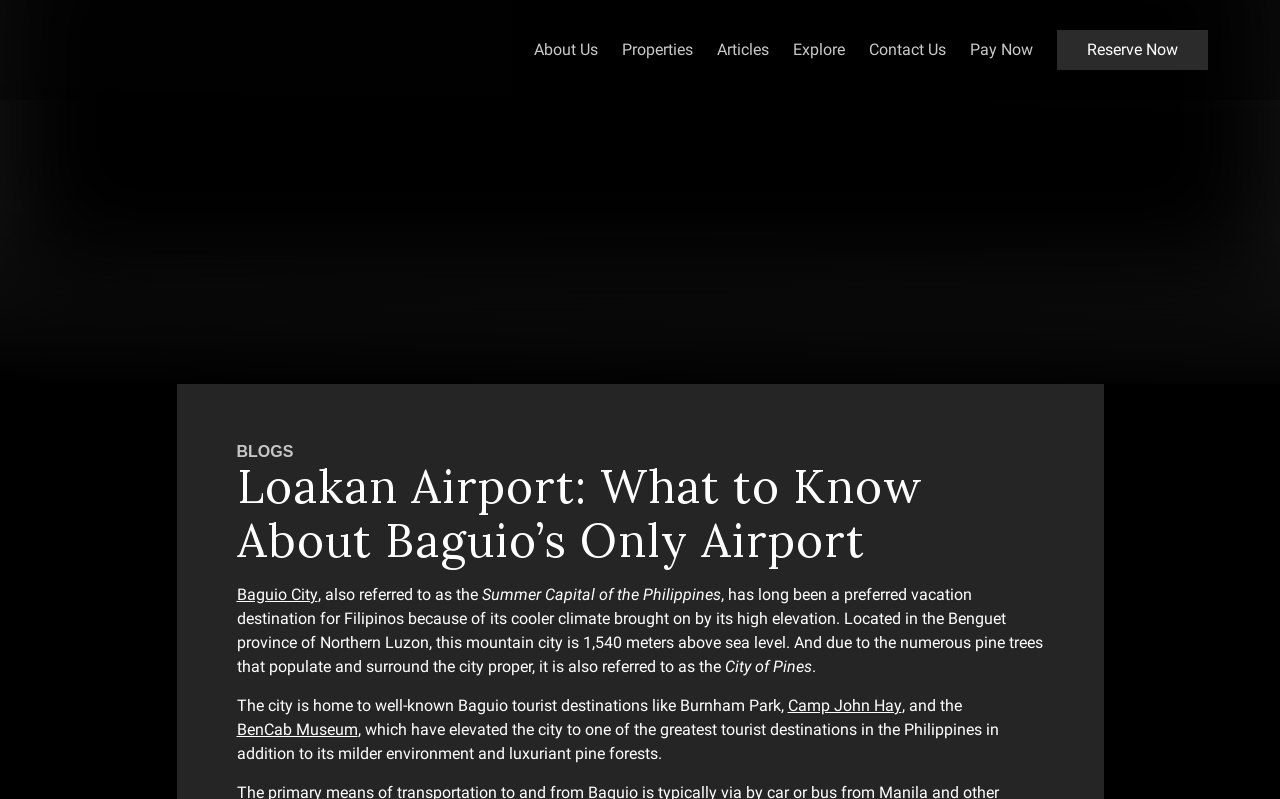Please give a concise answer to this question using a single word or phrase: 
What is the elevation of Baguio City above sea level?

1,540 meters